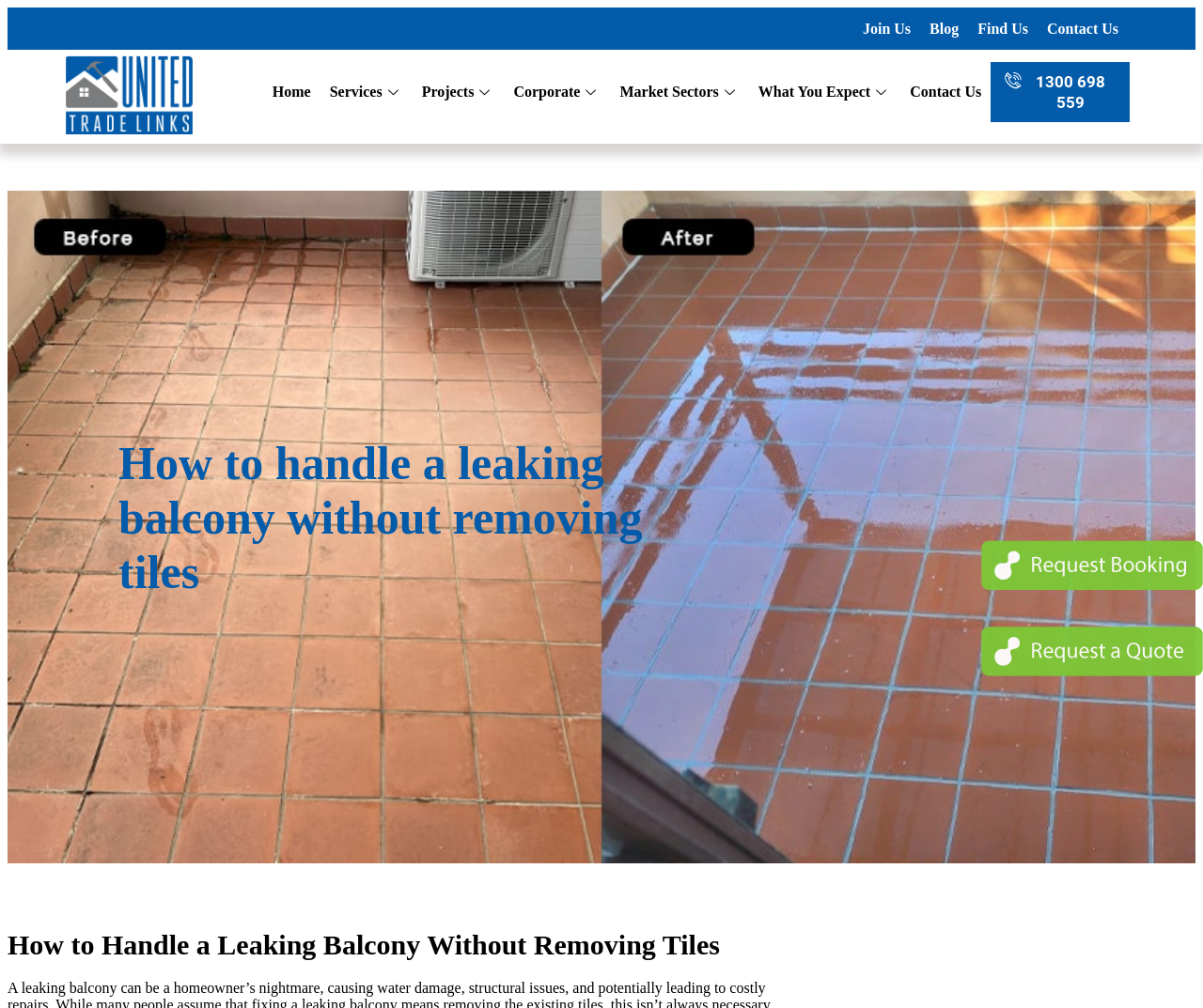Elaborate on the information and visuals displayed on the webpage.

The webpage is about handling a leaking balcony without removing tiles. At the top right corner, there are five links: "Join Us", "Blog", "Find Us", and "Contact Us", aligned horizontally. Below these links, there is a logo image of "United Trade Links" at the top left corner. 

Next to the logo, there are eight links: "Home", "Services", "Projects", "Corporate", "Market Sectors", "What You Expect", and two "Contact Us" links, also aligned horizontally. The second "Contact Us" link is followed by a phone number "1300 698 559". 

Below these links, there is a large image that takes up most of the page, with a heading "How to handle a leaking balcony without removing tiles" on top of it. The image is likely a relevant illustration or a photo related to the topic. 

At the bottom of the page, there is another heading with the same text "How to Handle a Leaking Balcony Without Removing Tiles", which is likely the title of the article or the webpage.